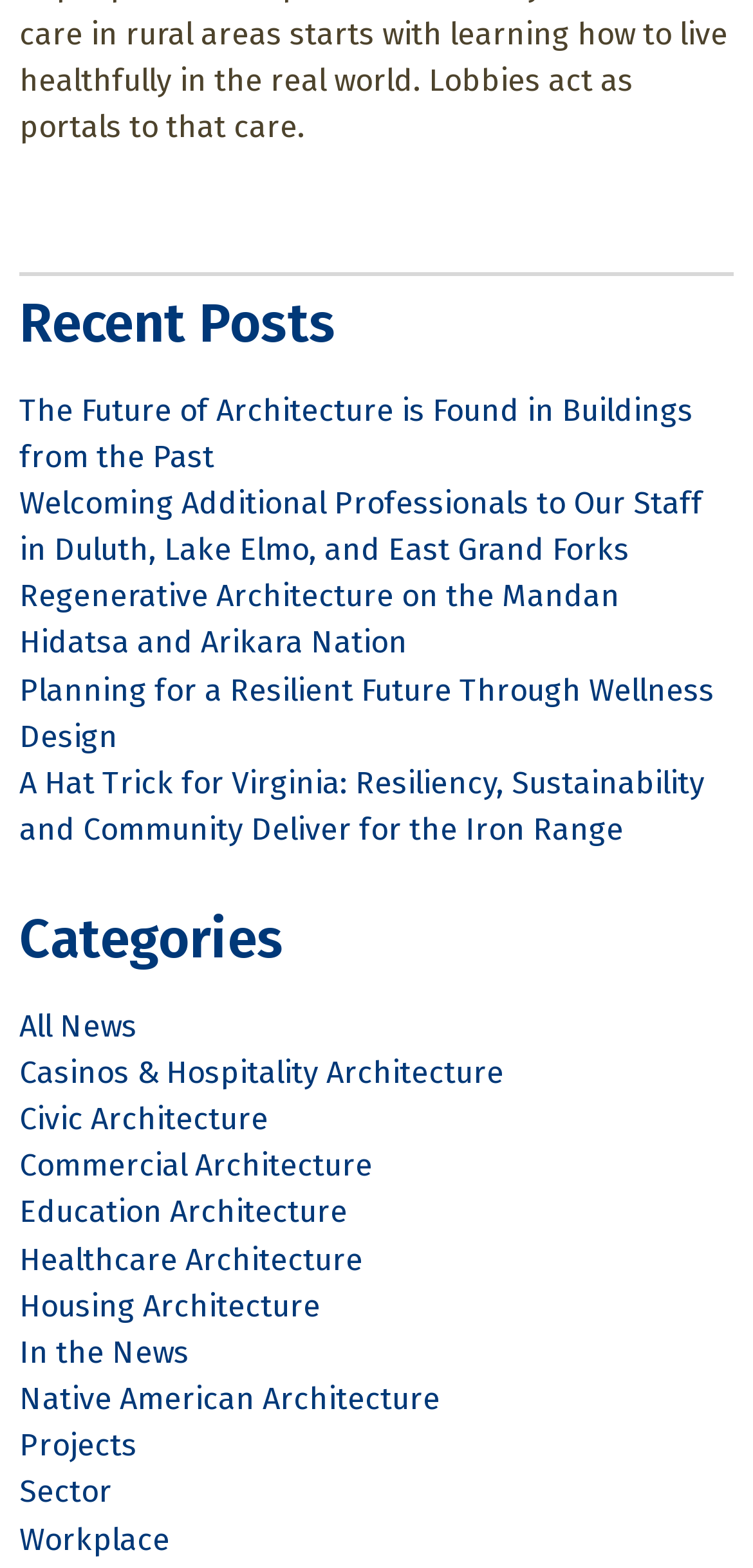What type of content is listed under 'Recent Posts'?
Based on the image, respond with a single word or phrase.

Article links